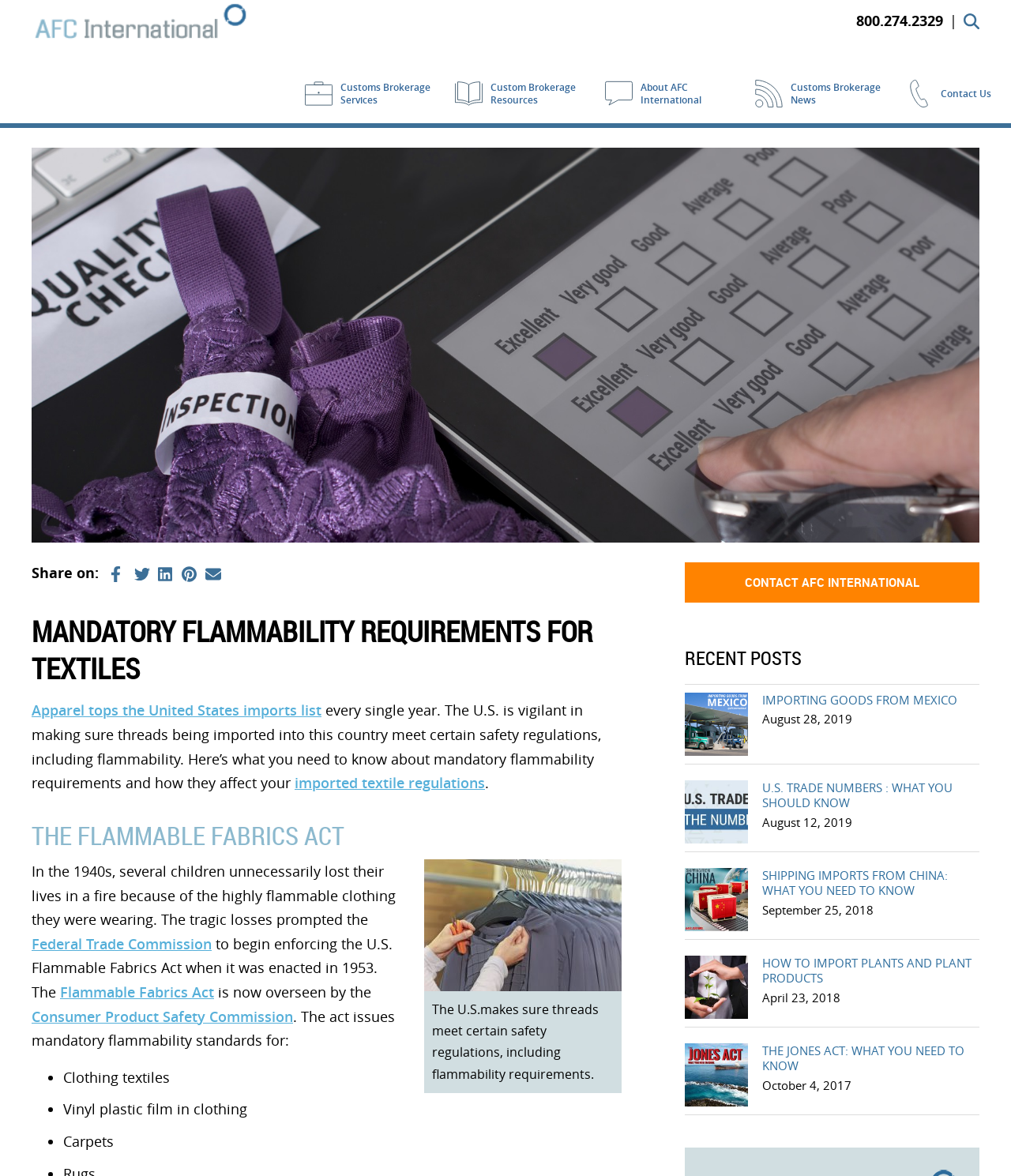What is the main topic of this webpage?
Refer to the image and provide a detailed answer to the question.

Based on the webpage content, I can see that the main topic is related to textile flammability requirements, as indicated by the heading 'MANDATORY FLAMMABILITY REQUIREMENTS FOR TEXTILES' and the discussion about the Flammable Fabrics Act.